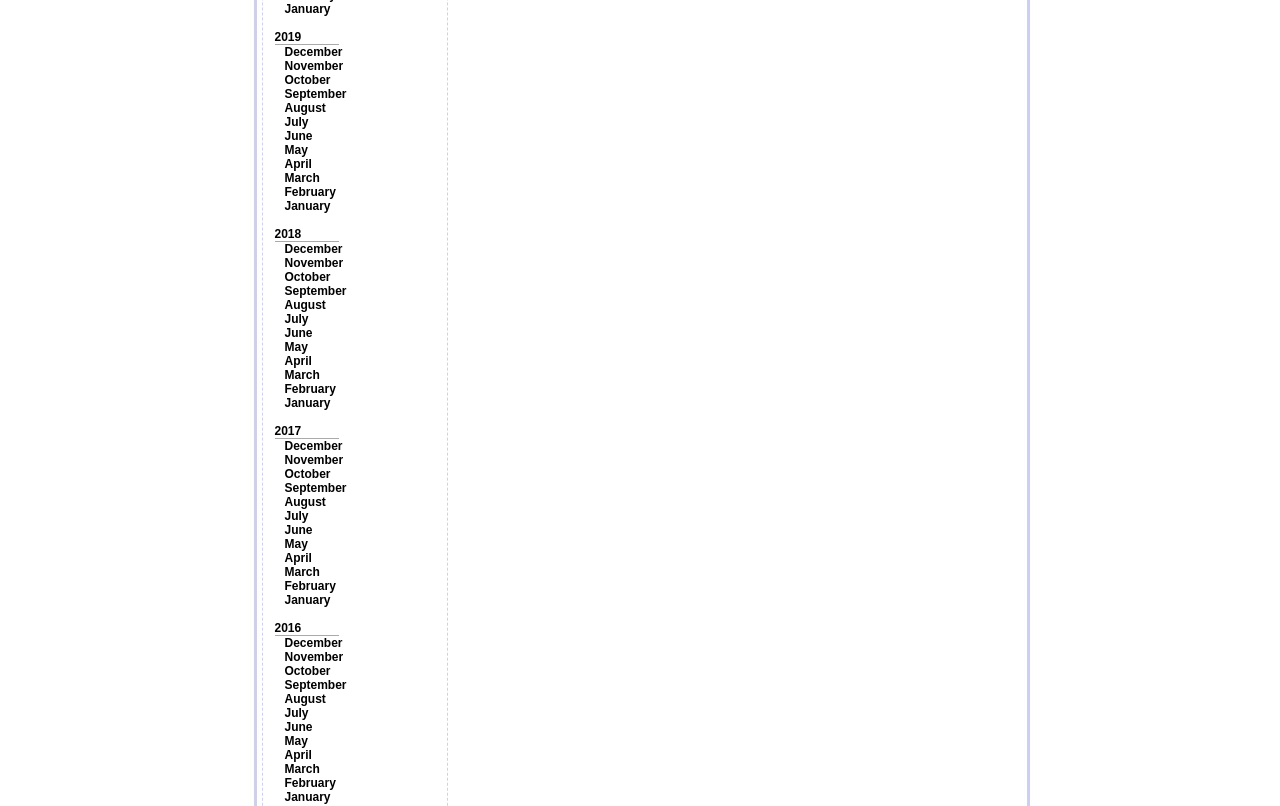How many links are there for the year 2017?
Kindly give a detailed and elaborate answer to the question.

By analyzing the links on the webpage, I found that there are 13 links for the year 2017, including the year link itself and 12 month links, starting from January at the top with a bounding box coordinate of [0.222, 0.491, 0.258, 0.509] and ending with December at the bottom with a bounding box coordinate of [0.222, 0.545, 0.268, 0.562].